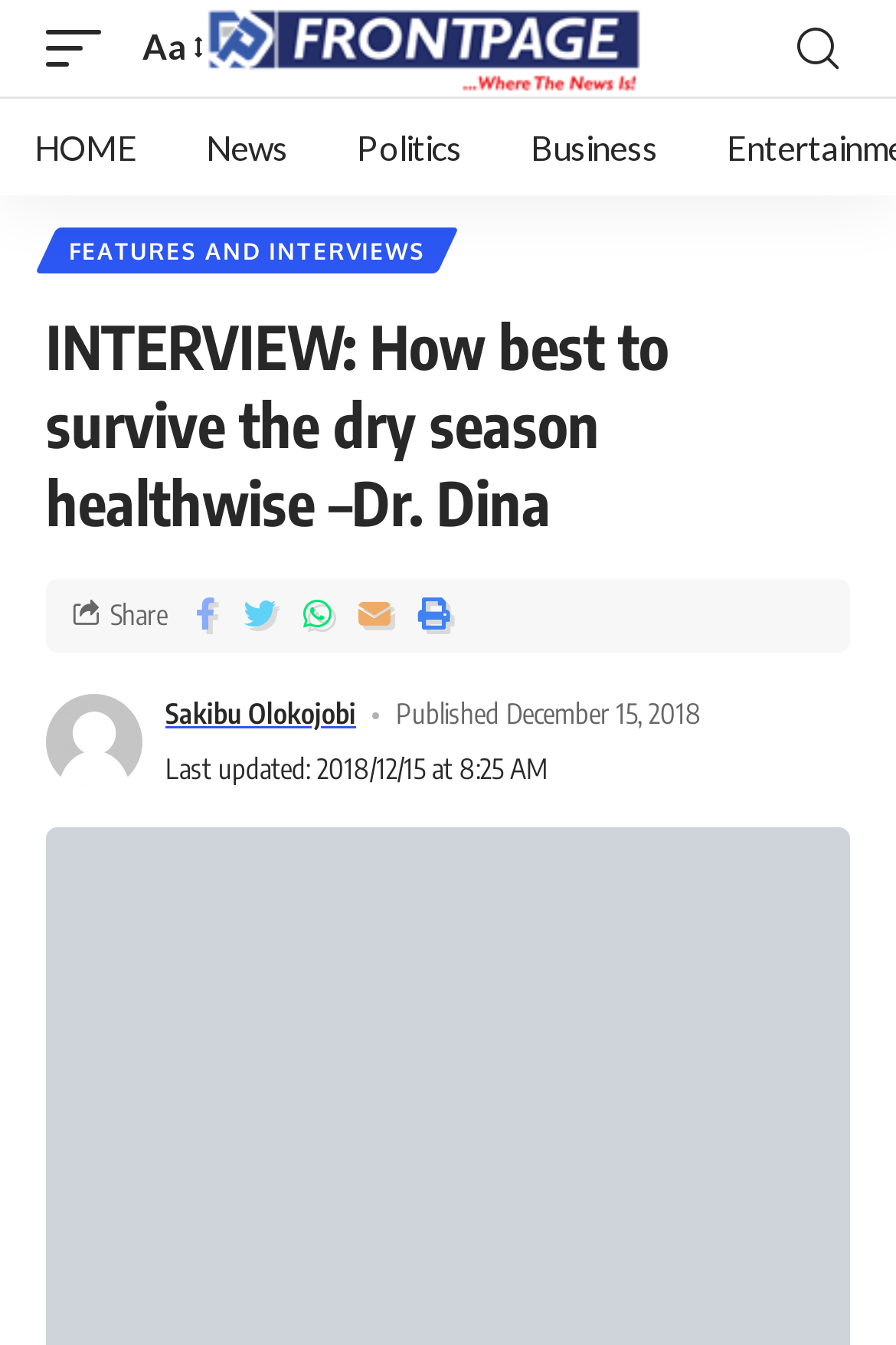Answer the following in one word or a short phrase: 
How many social media sharing options are available?

5